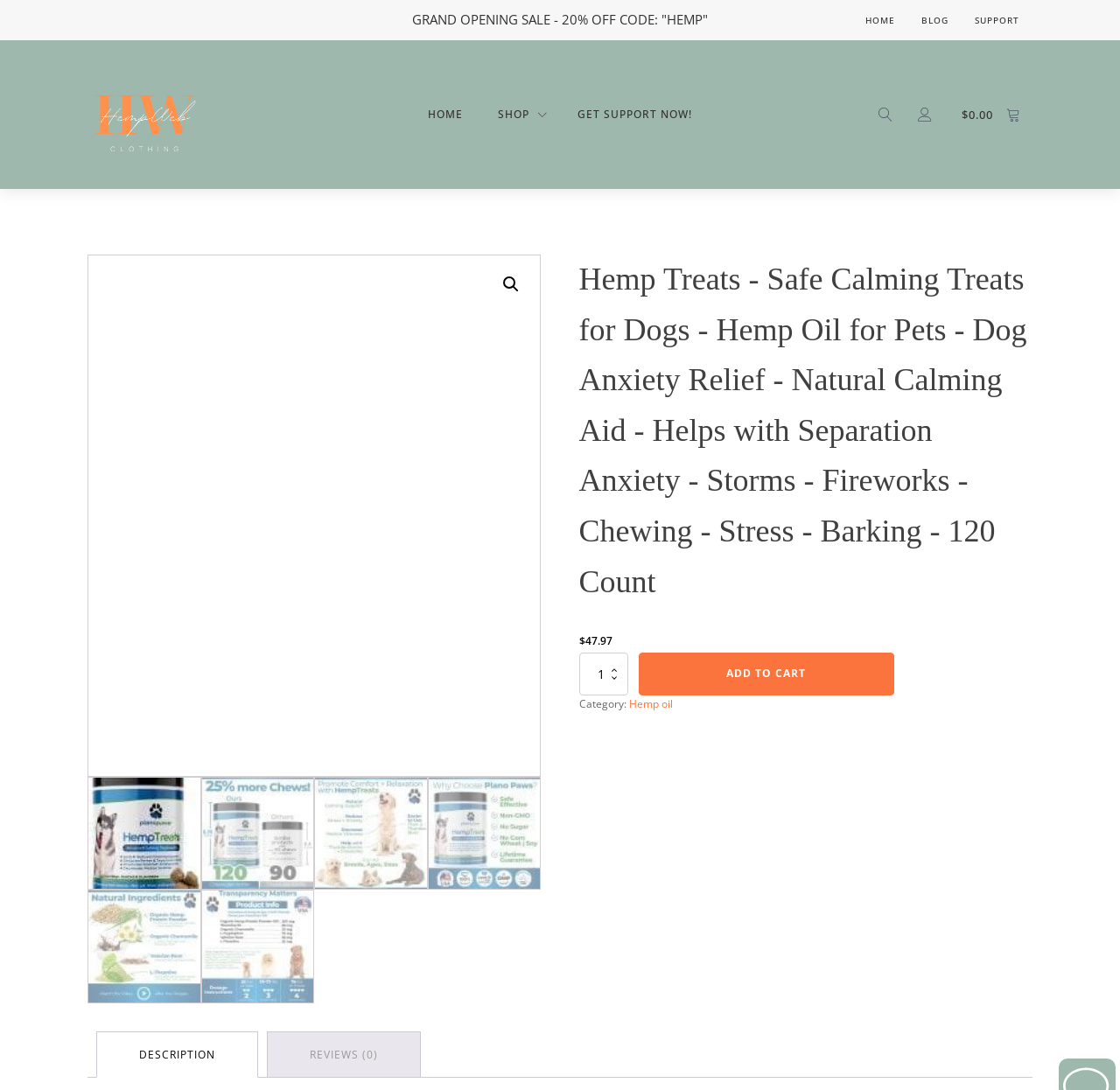Please determine and provide the text content of the webpage's heading.

Hemp Treats - Safe Calming Treats for Dogs - Hemp Oil for Pets - Dog Anxiety Relief - Natural Calming Aid - Helps with Separation Anxiety - Storms - Fireworks - Chewing - Stress - Barking - 120 Count